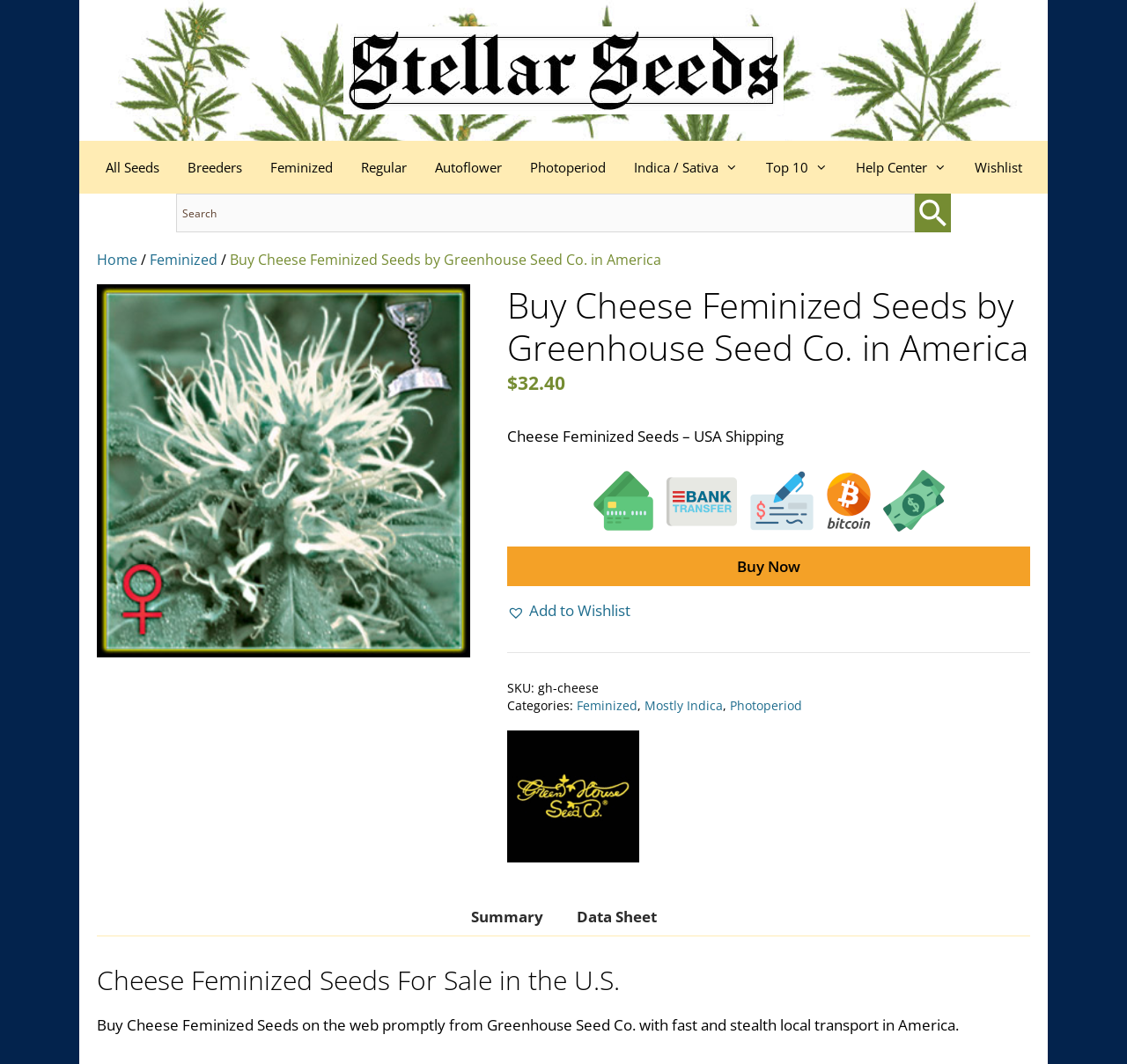Explain in detail what you observe on this webpage.

The webpage is about buying Cheese Feminized Seeds from Greenhouse Seed Co. at Stellar Seeds, an American seed bank. At the top, there is a banner with the site's logo, Stellar Seeds, and a navigation menu with links to various categories such as All Seeds, Breeders, Feminized, and more.

Below the navigation menu, there is a search bar with a magnifying glass icon on the right side. On the left side of the search bar, there is a breadcrumb trail showing the path from the home page to the current page, with links to Home and Feminized.

The main content of the page is about the Cheese Feminized Seeds product. There is a large image of the seeds on the left side, and on the right side, there is a heading with the product name, followed by the price, $32.40. Below the price, there is a brief description of the product, "Cheese Feminized Seeds – USA Shipping".

Under the product description, there are two buttons, "Buy Now" and "Add to Wishlist". Further down, there is information about the product, including the SKU, categories, and a link to the breeder, Green House Seed Co. The breeder's logo is also displayed.

At the bottom of the page, there is a tab list with two tabs, "Summary" and "Data Sheet", which provide additional information about the product. Below the tab list, there is a heading and a paragraph of text about buying Cheese Feminized Seeds from Greenhouse Seed Co. with fast and stealth local transport in America.